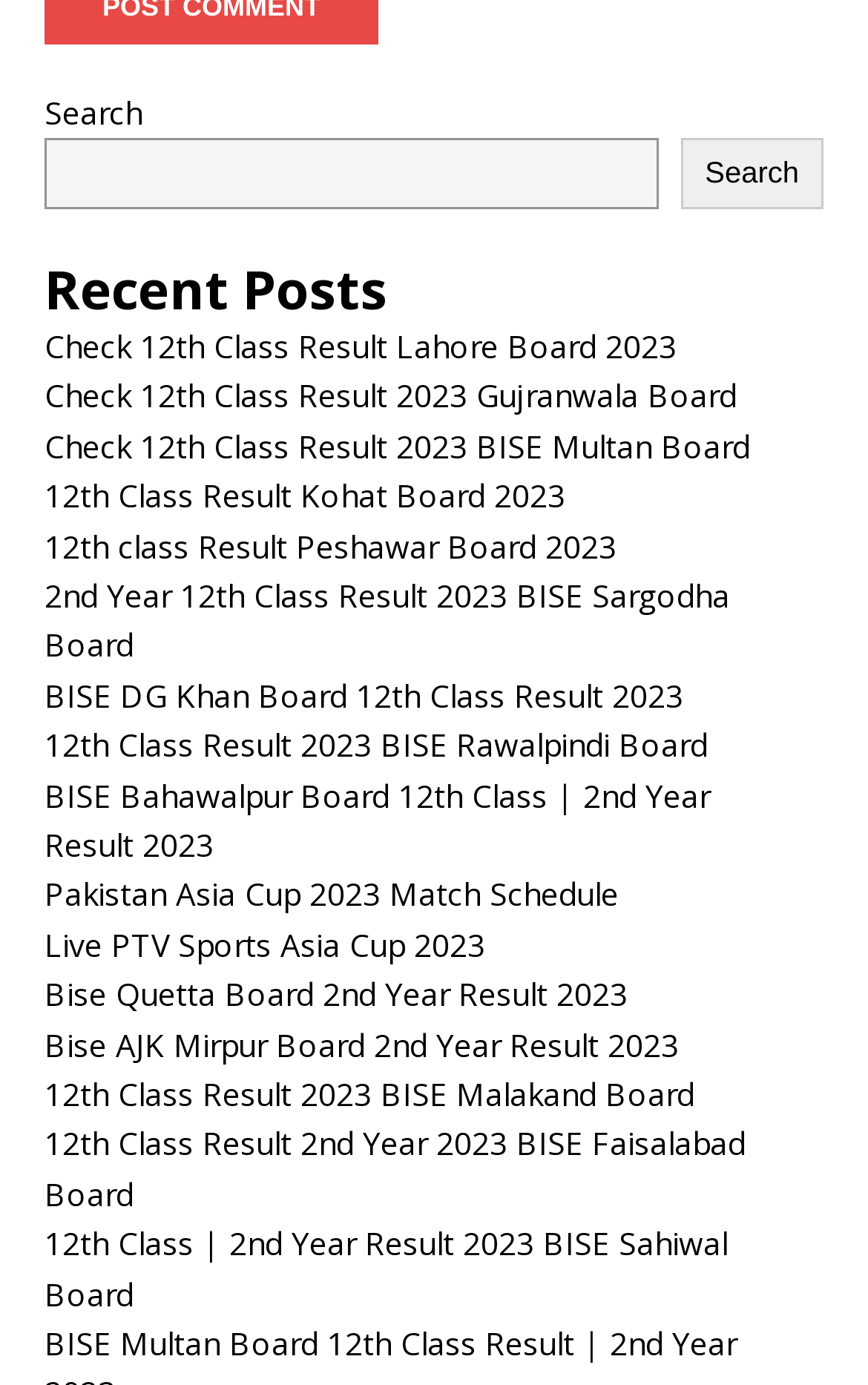Using the description "parent_node: Search name="s"", predict the bounding box of the relevant HTML element.

[0.051, 0.099, 0.758, 0.151]